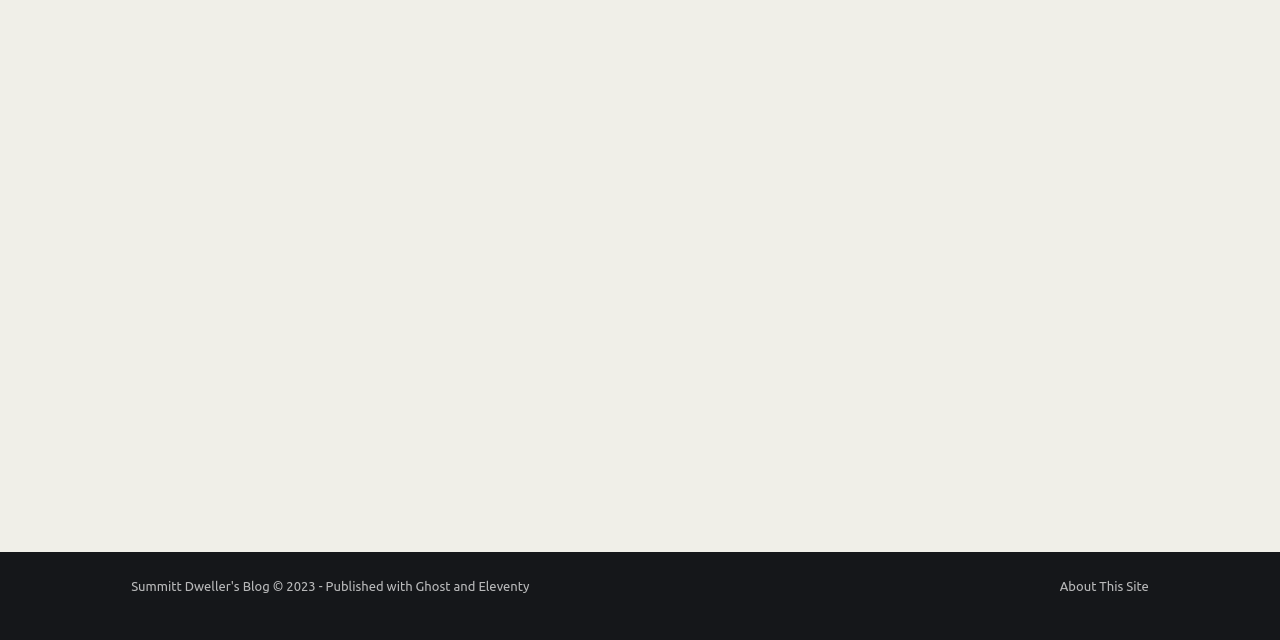Predict the bounding box coordinates for the UI element described as: "Eleventy". The coordinates should be four float numbers between 0 and 1, presented as [left, top, right, bottom].

[0.374, 0.905, 0.414, 0.927]